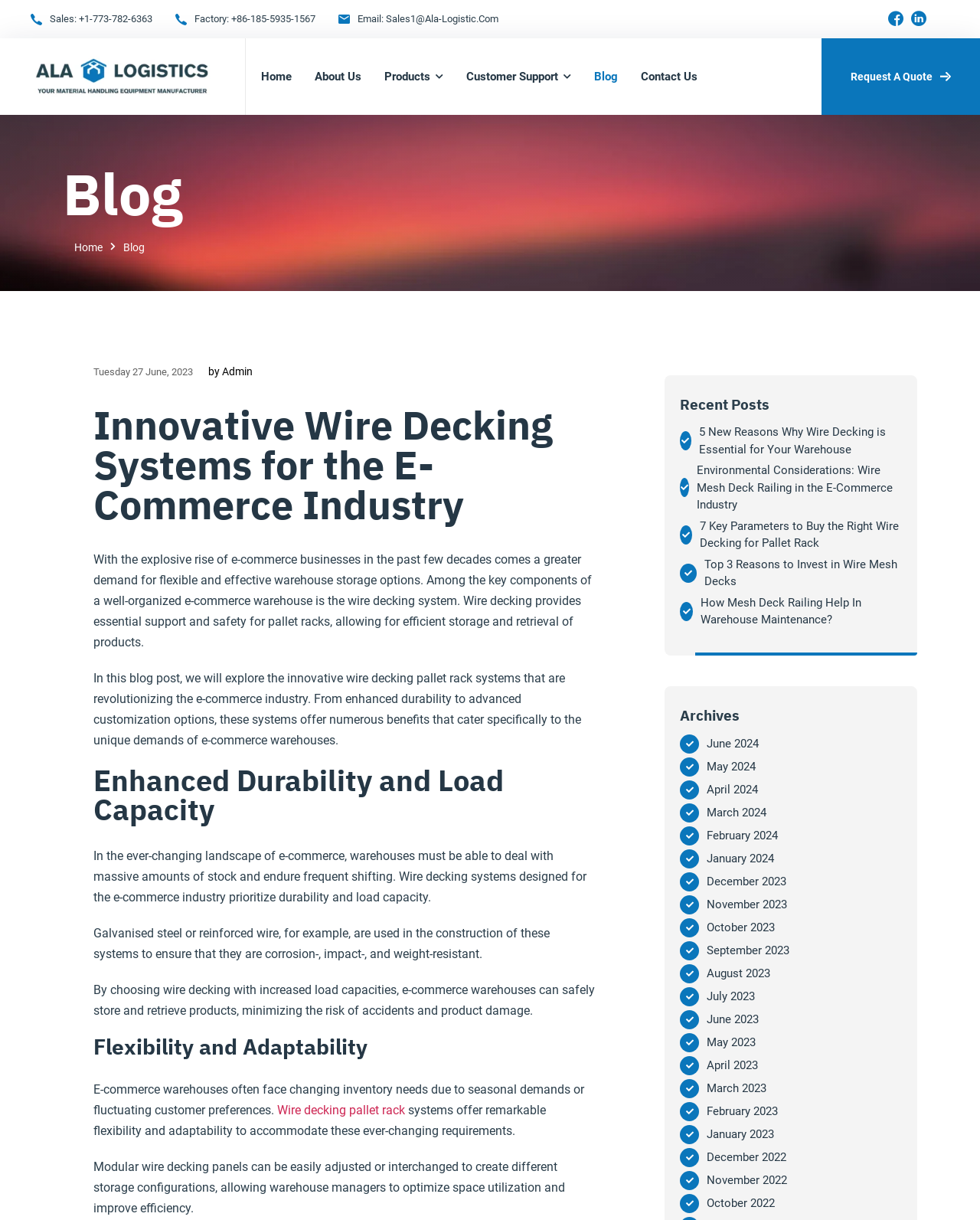What is the company name?
Answer with a single word or short phrase according to what you see in the image.

ALA Logistics